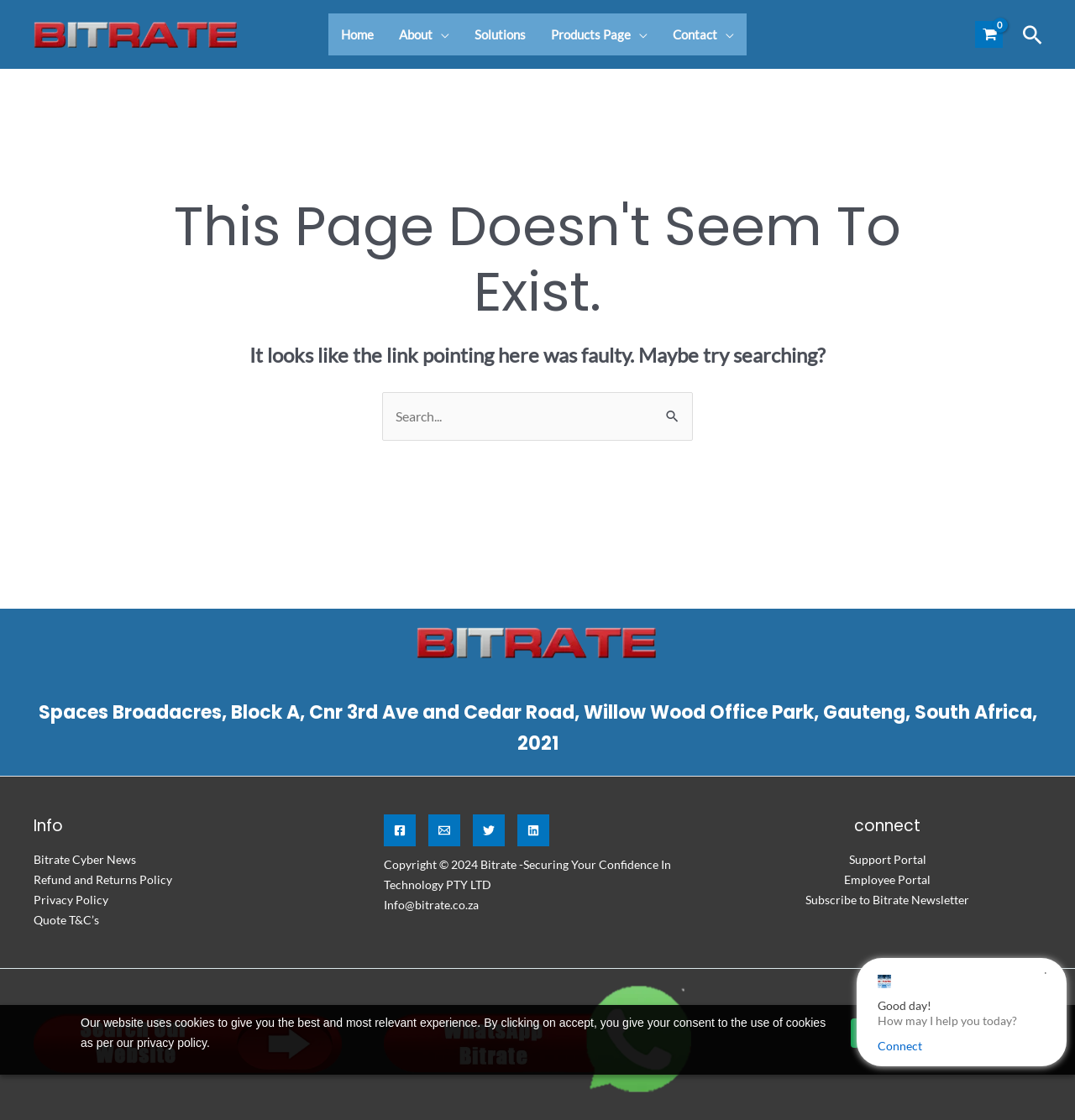Kindly determine the bounding box coordinates for the clickable area to achieve the given instruction: "Click the Bitrate Logo".

[0.027, 0.022, 0.226, 0.036]